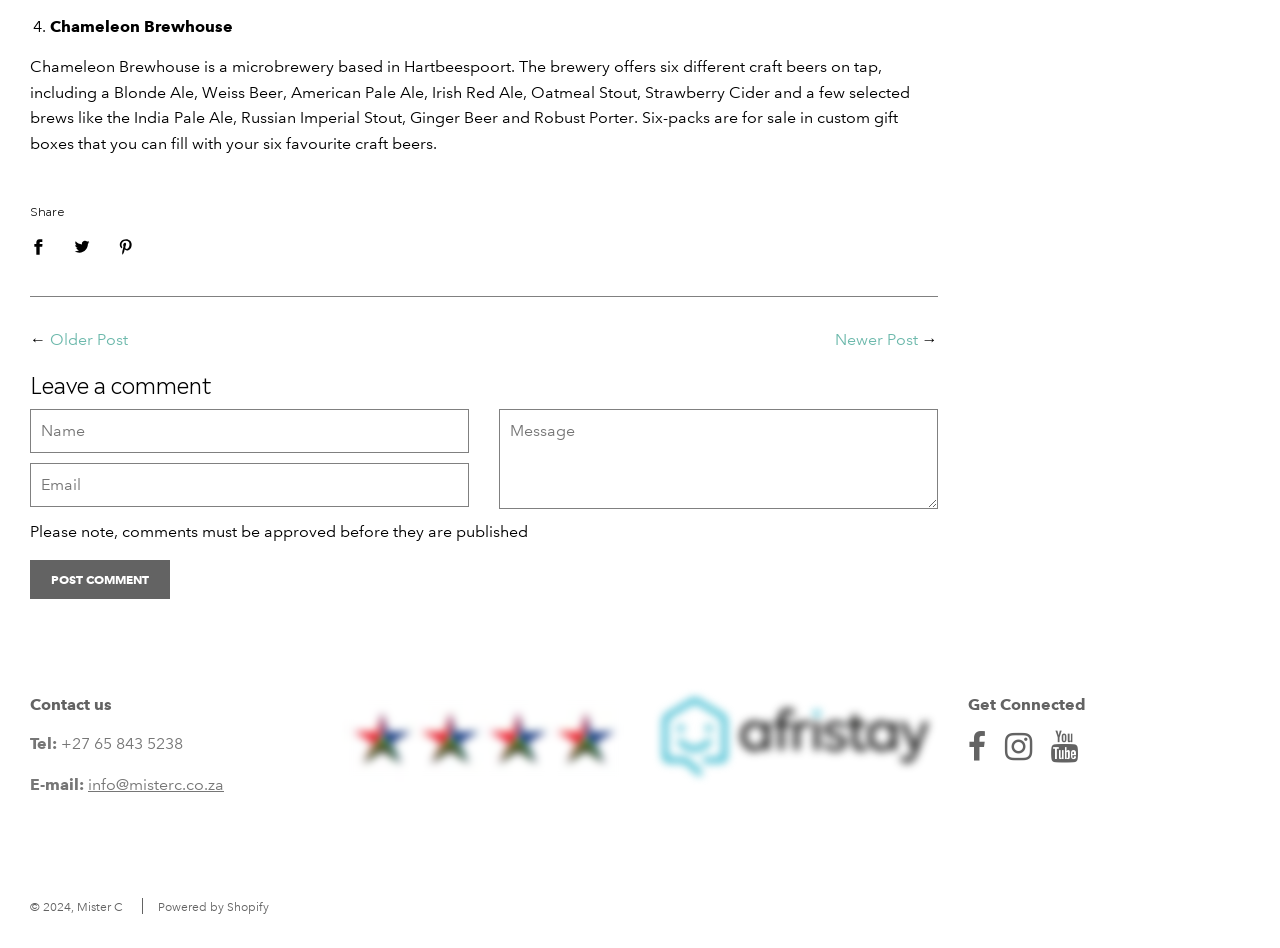Please identify the bounding box coordinates of the element that needs to be clicked to perform the following instruction: "Contact us".

[0.023, 0.733, 0.088, 0.753]